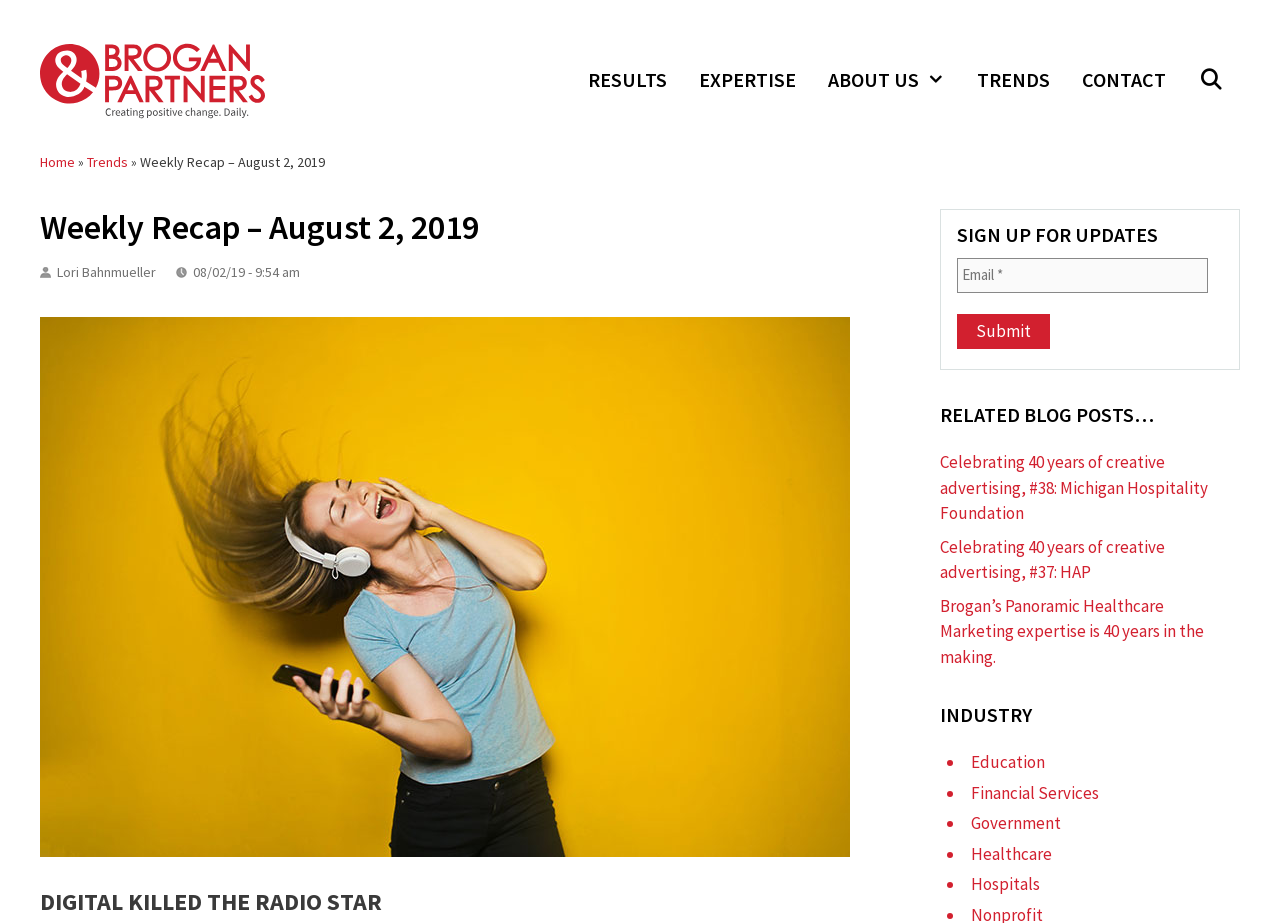Please specify the coordinates of the bounding box for the element that should be clicked to carry out this instruction: "Click the 'RESULTS' link". The coordinates must be four float numbers between 0 and 1, formatted as [left, top, right, bottom].

[0.447, 0.054, 0.534, 0.119]